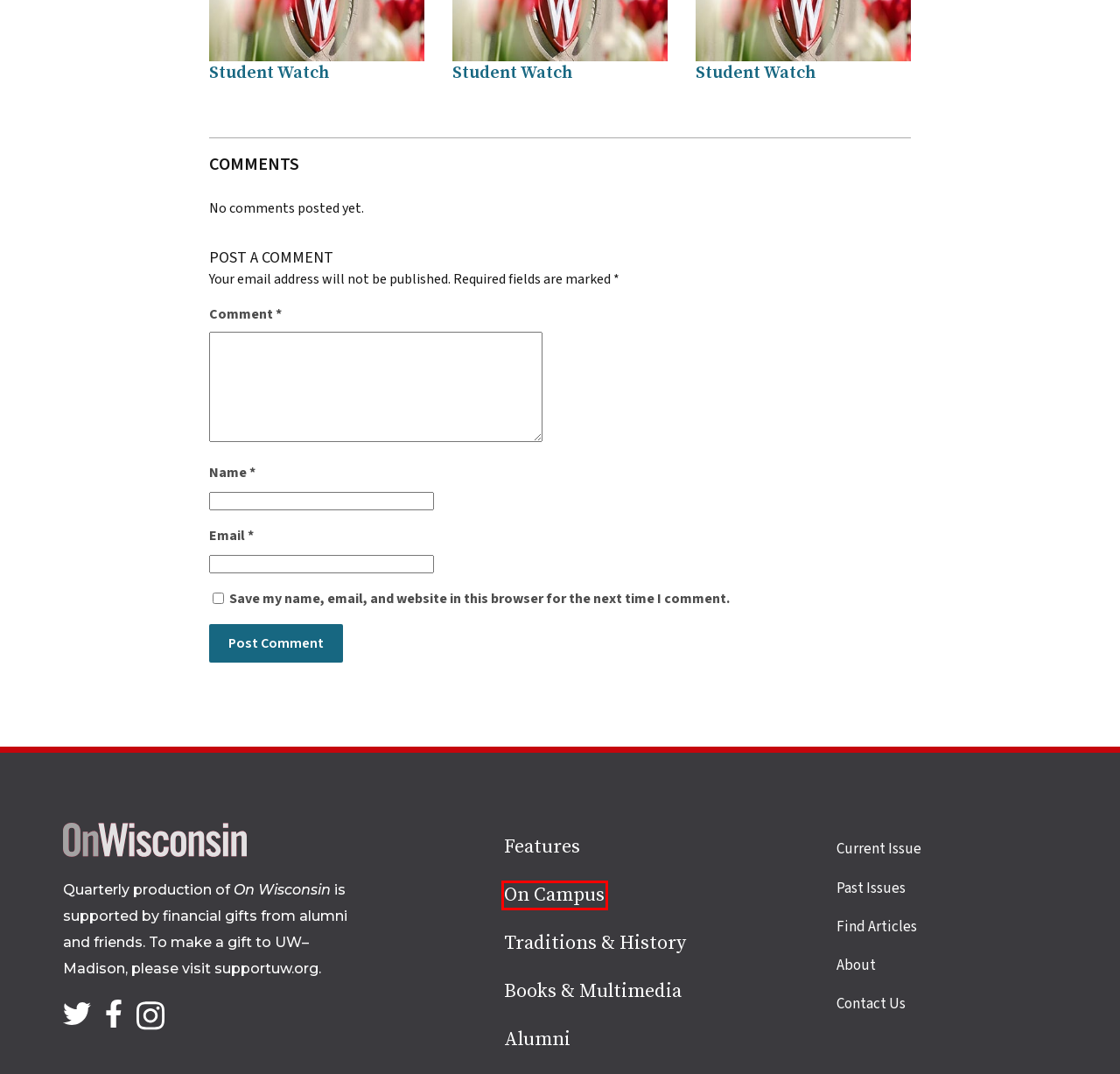Analyze the screenshot of a webpage with a red bounding box and select the webpage description that most accurately describes the new page resulting from clicking the element inside the red box. Here are the candidates:
A. Find Articles |  On Wisconsin Magazine
B. Books & Multimedia | On Wisconsin Magazine
C. Traditions & History | On Wisconsin Magazine
D. Alumni | On Wisconsin Magazine
E. Contact Us | On Wisconsin Magazine
F. Features | On Wisconsin Magazine
G. On Campus | On Wisconsin Magazine
H. About | On Wisconsin Magazine

G